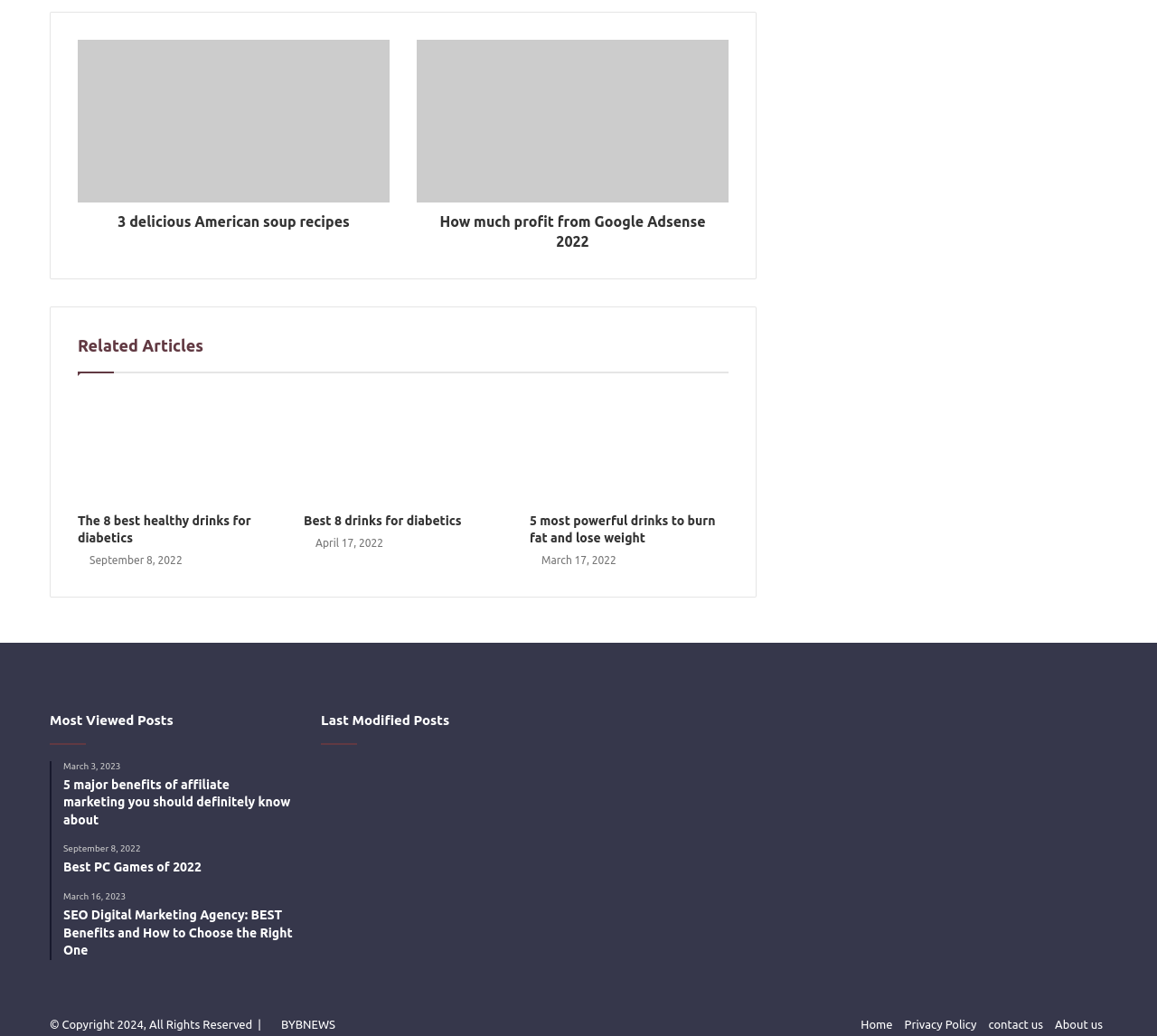Please respond in a single word or phrase: 
How many social media links are present at the bottom of the webpage?

9